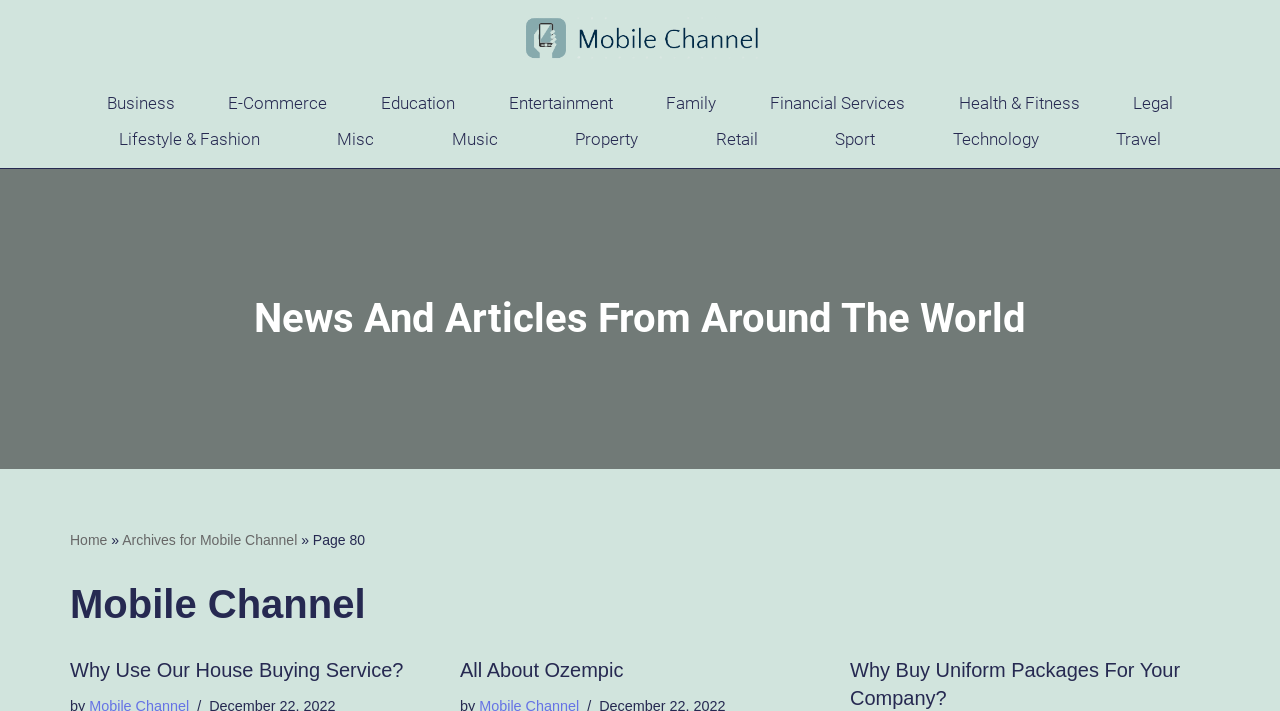Please find and report the bounding box coordinates of the element to click in order to perform the following action: "Learn more about 'All About Ozempic'". The coordinates should be expressed as four float numbers between 0 and 1, in the format [left, top, right, bottom].

[0.359, 0.927, 0.487, 0.958]